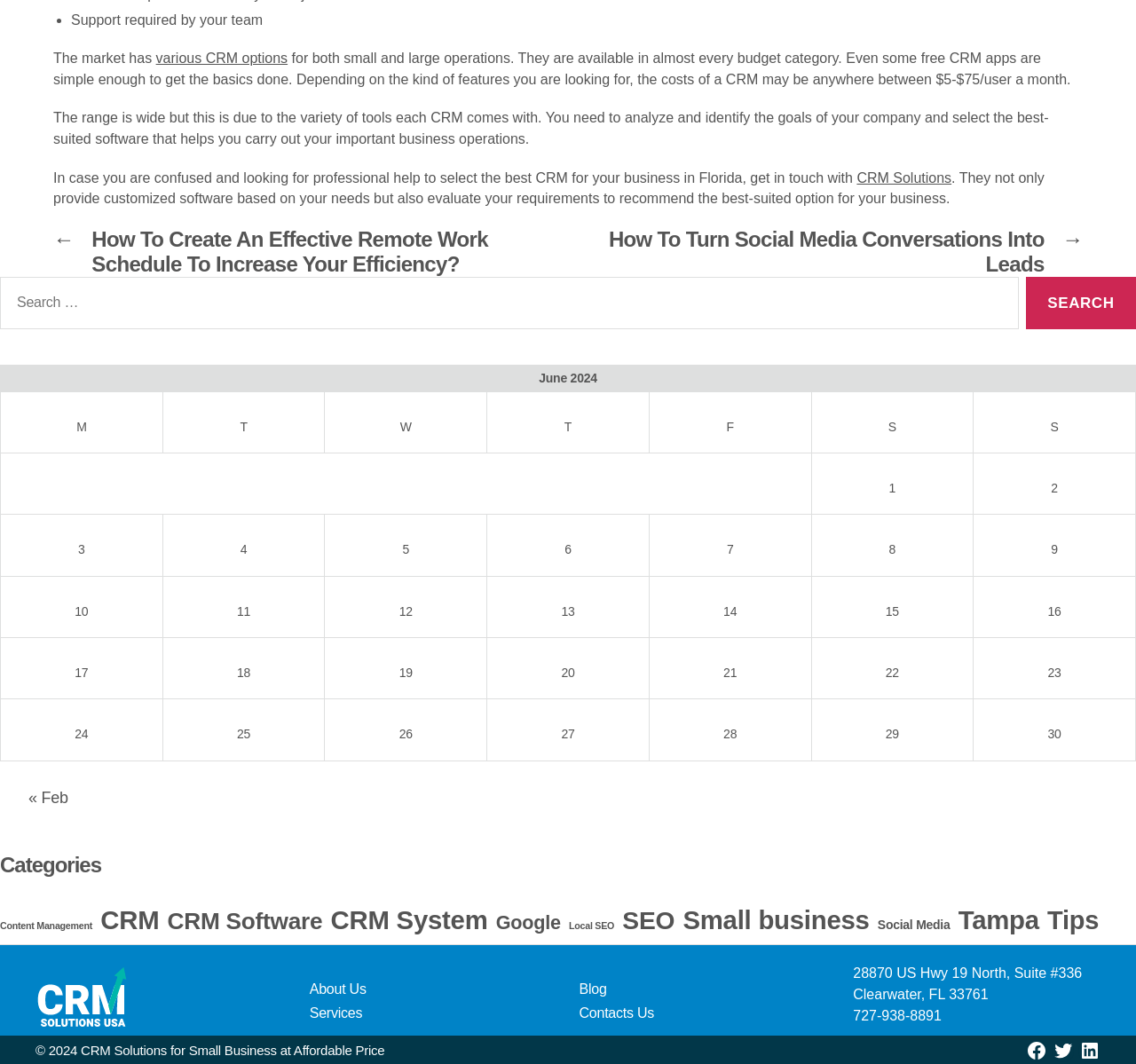Please provide a brief answer to the following inquiry using a single word or phrase:
What is the purpose of CRM Solutions?

Provide customized software